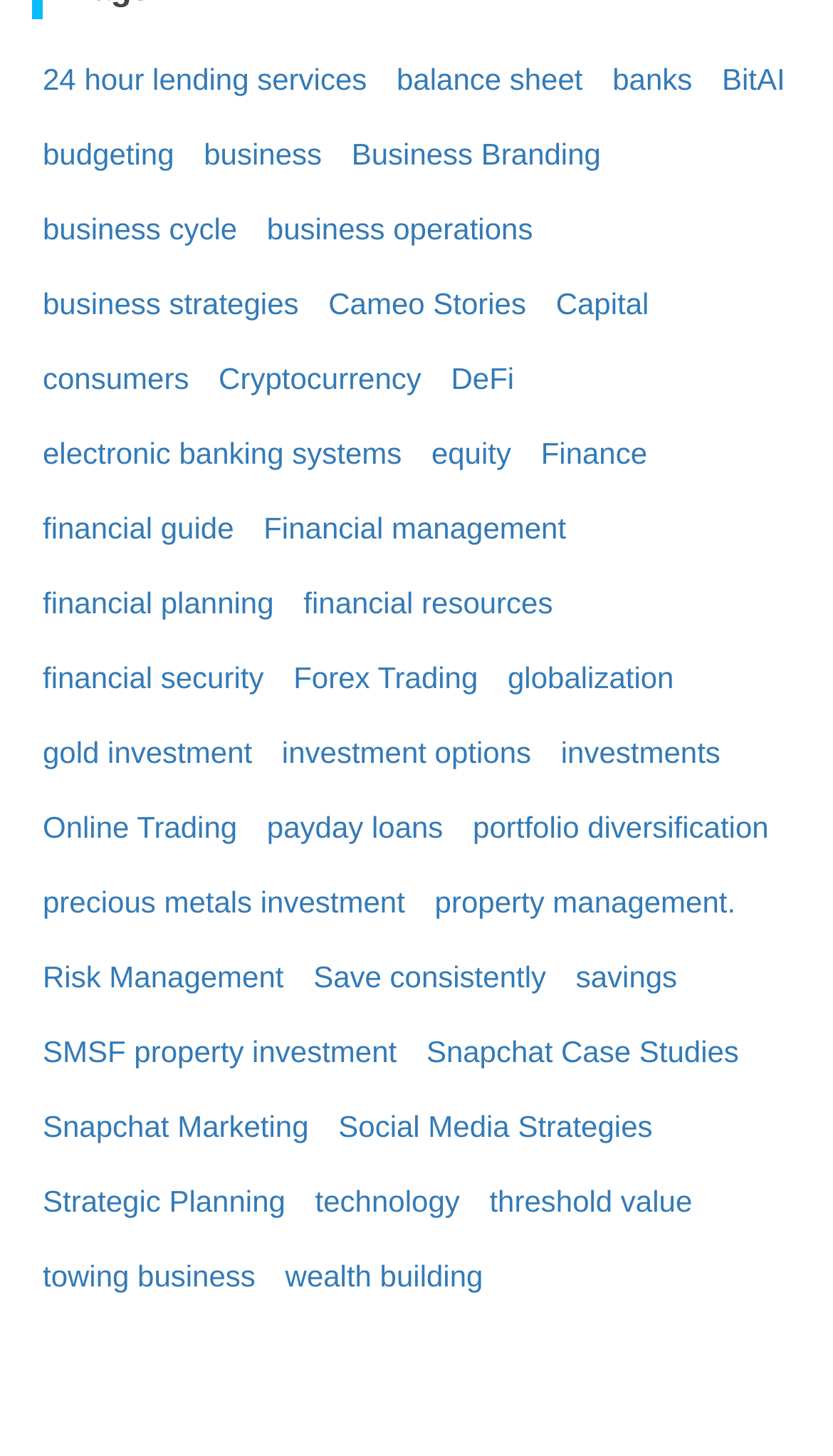Determine the bounding box coordinates of the clickable region to execute the instruction: "Learn about business strategies". The coordinates should be four float numbers between 0 and 1, denoted as [left, top, right, bottom].

[0.038, 0.186, 0.371, 0.23]